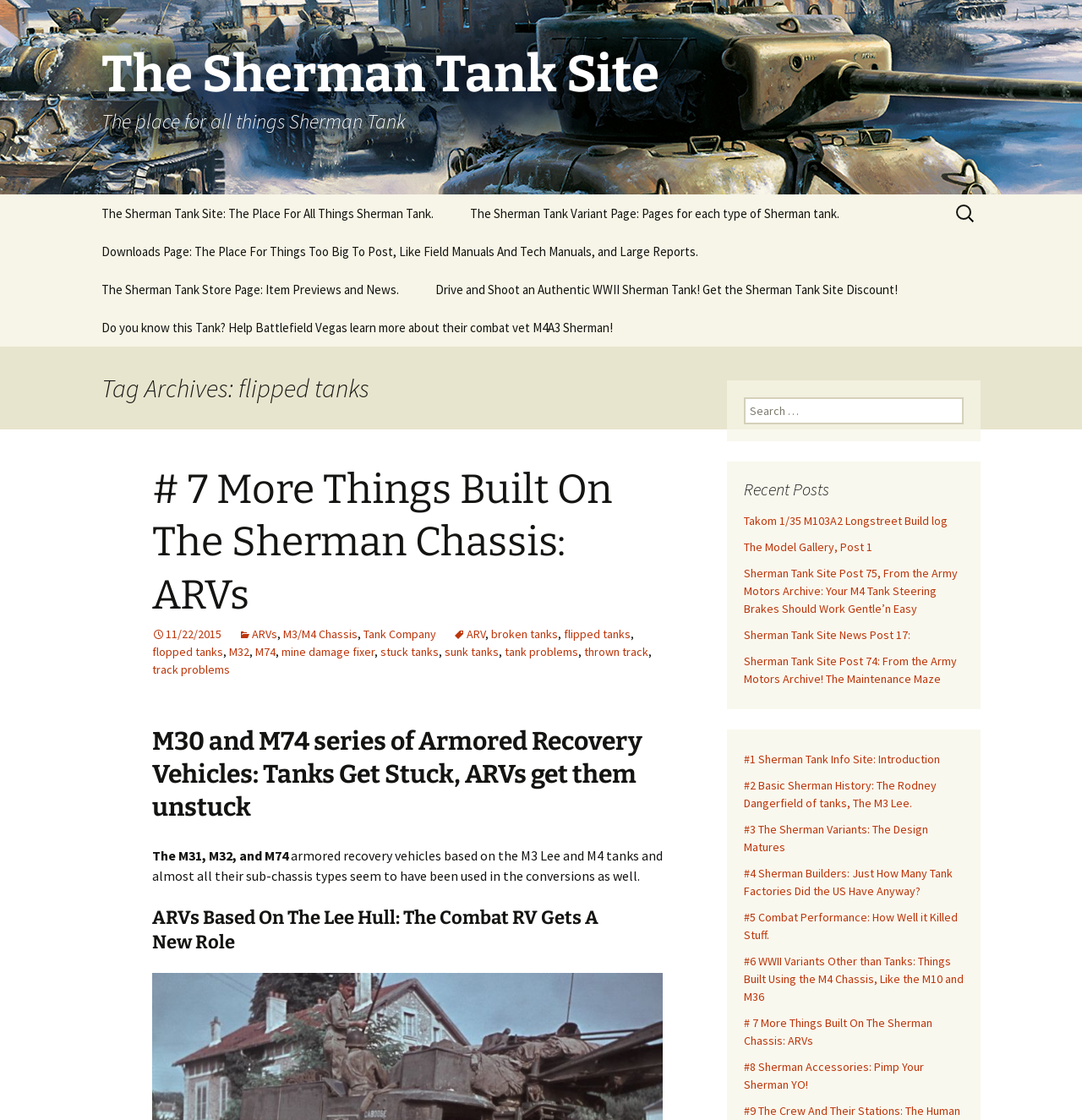Reply to the question with a single word or phrase:
What type of vehicle is the M4A3?

Sherman Tank